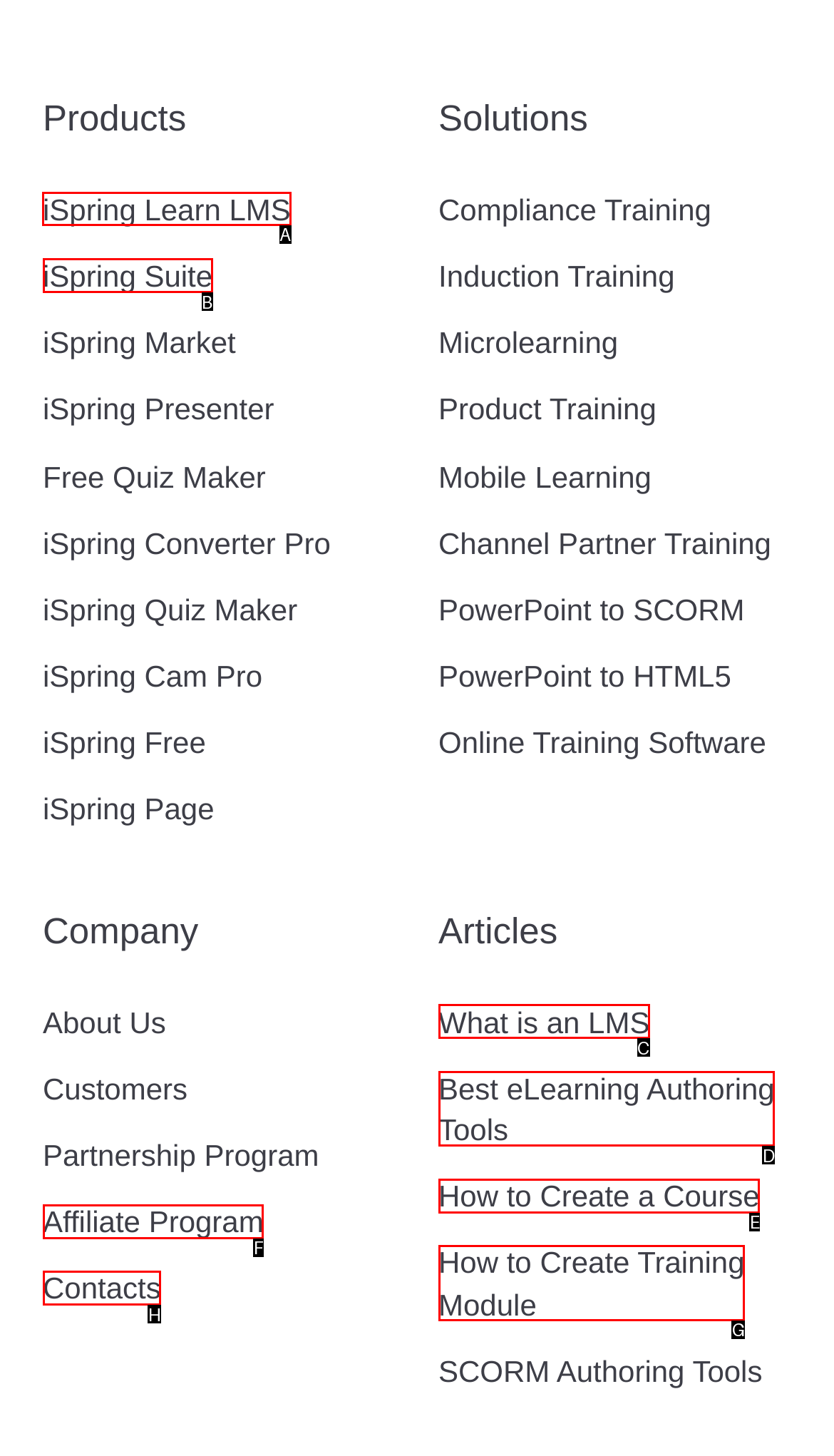Tell me which one HTML element you should click to complete the following task: Go to iSpring Learn LMS
Answer with the option's letter from the given choices directly.

A